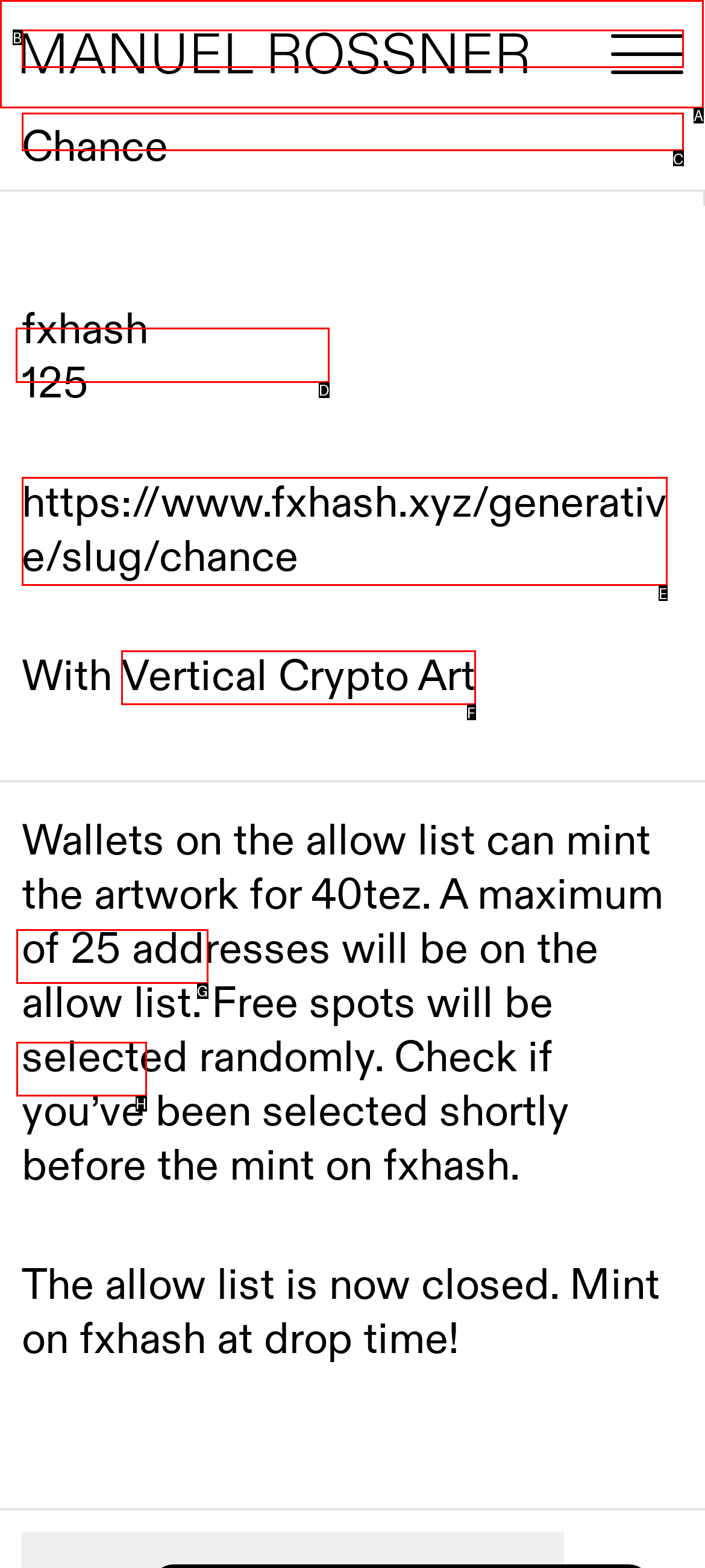Select the letter of the UI element you need to click on to fulfill this task: Contact Manuel Rossner. Write down the letter only.

D